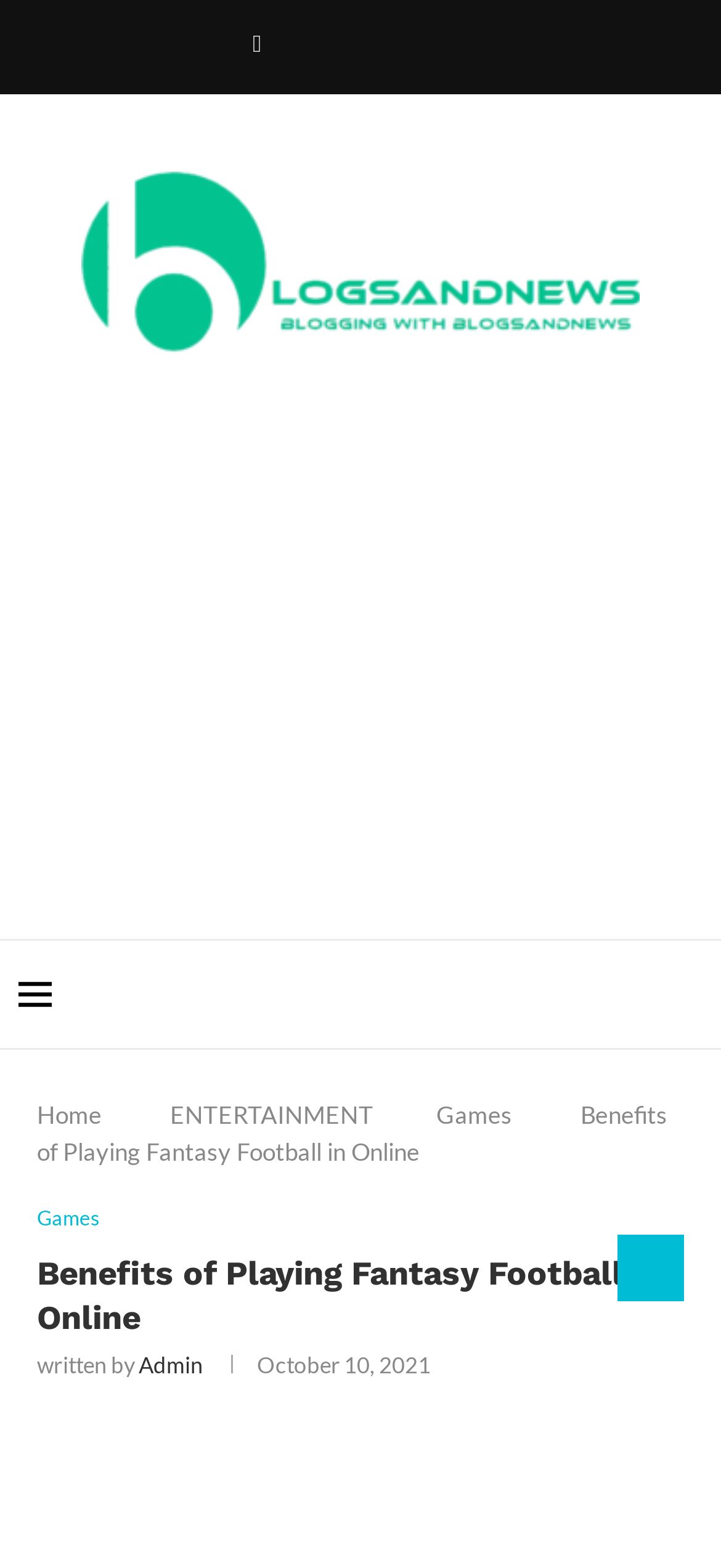Provide a brief response to the question below using one word or phrase:
What is the text of the first link in the webpage?

Facebook